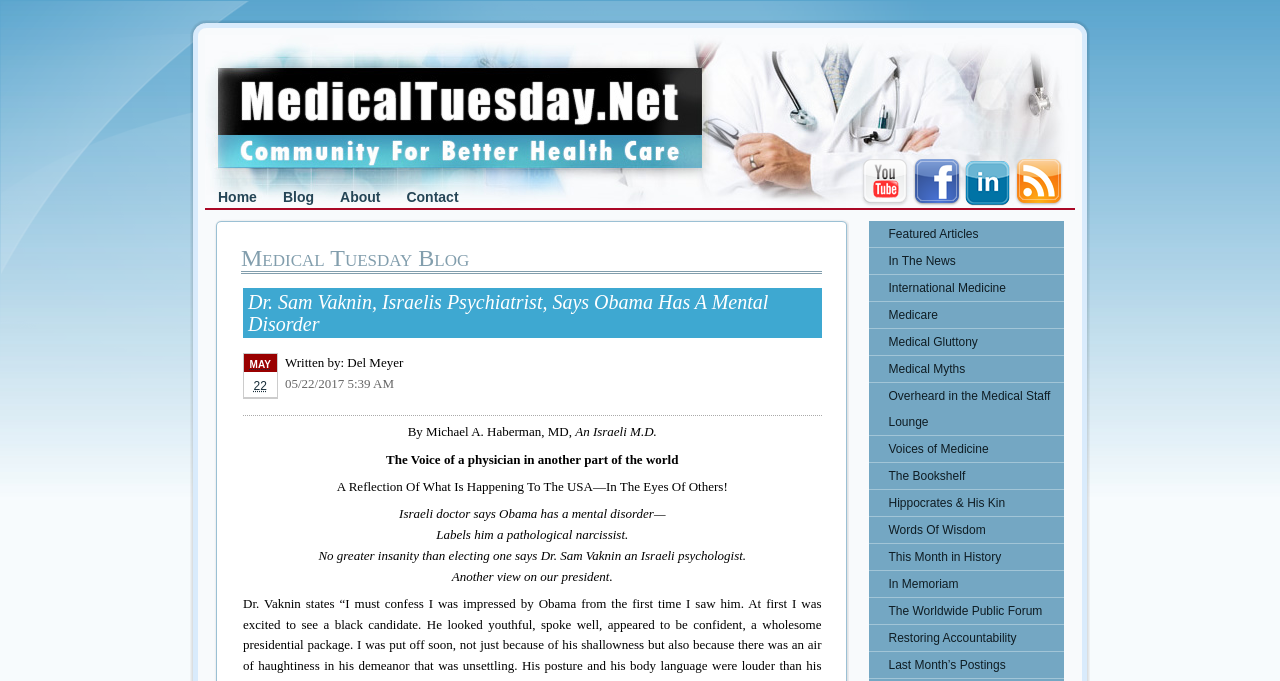Could you find the bounding box coordinates of the clickable area to complete this instruction: "Read the Medical Tuesday Blog"?

[0.188, 0.359, 0.642, 0.403]